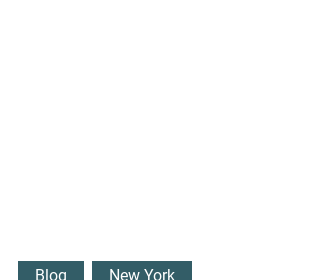What is the theme of the surrounding text?
Please provide a comprehensive and detailed answer to the question.

The caption states that the surrounding text emphasizes the theme of exploration and connectivity, which is relevant to readers interested in the area's best internet choices.